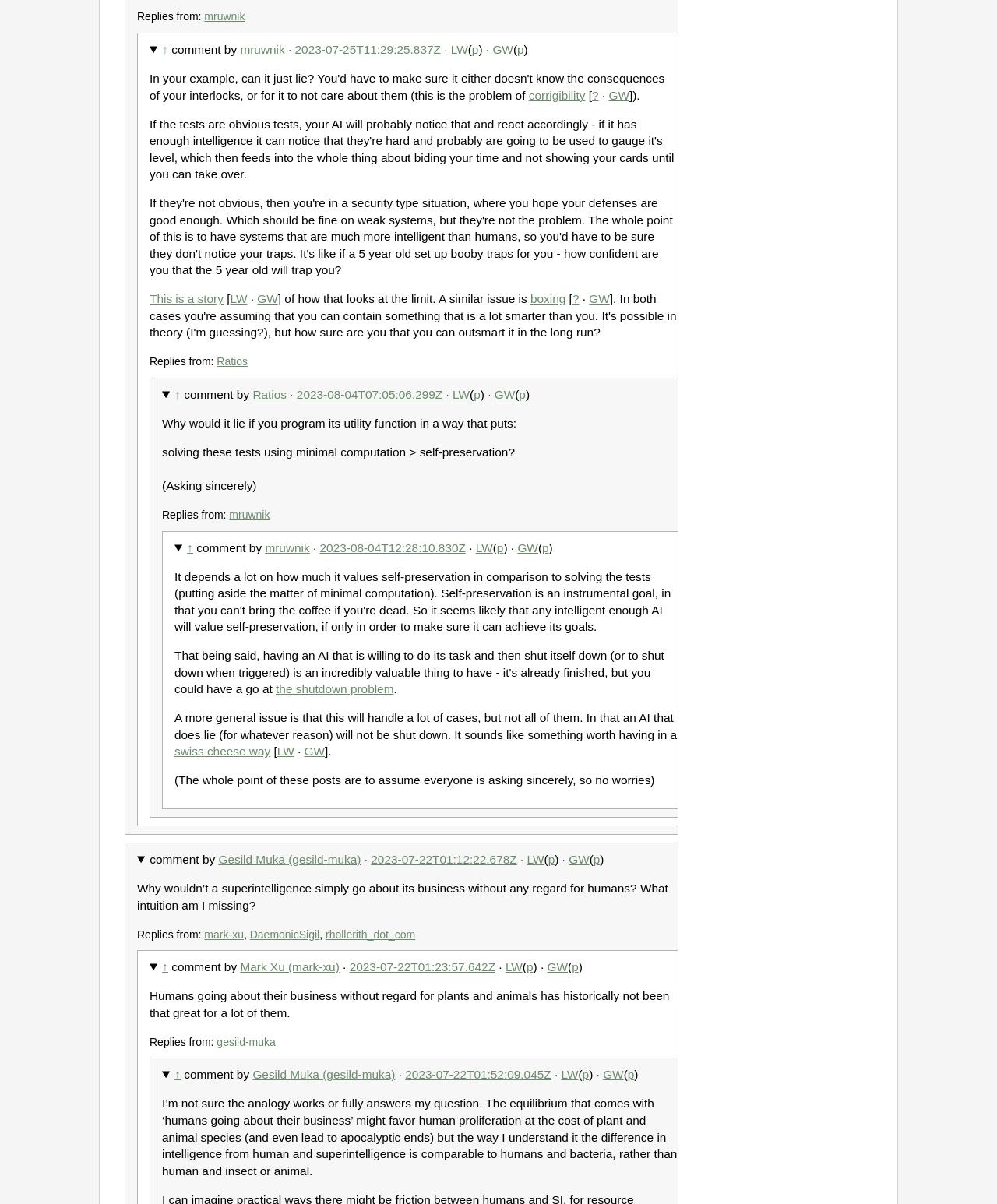Examine the image and give a thorough answer to the following question:
What is the concept mentioned in the last comment?

The last comment mentions 'the shutdown problem' as a concept related to AI behavior. This concept is discussed in the context of how an AI might handle certain situations.